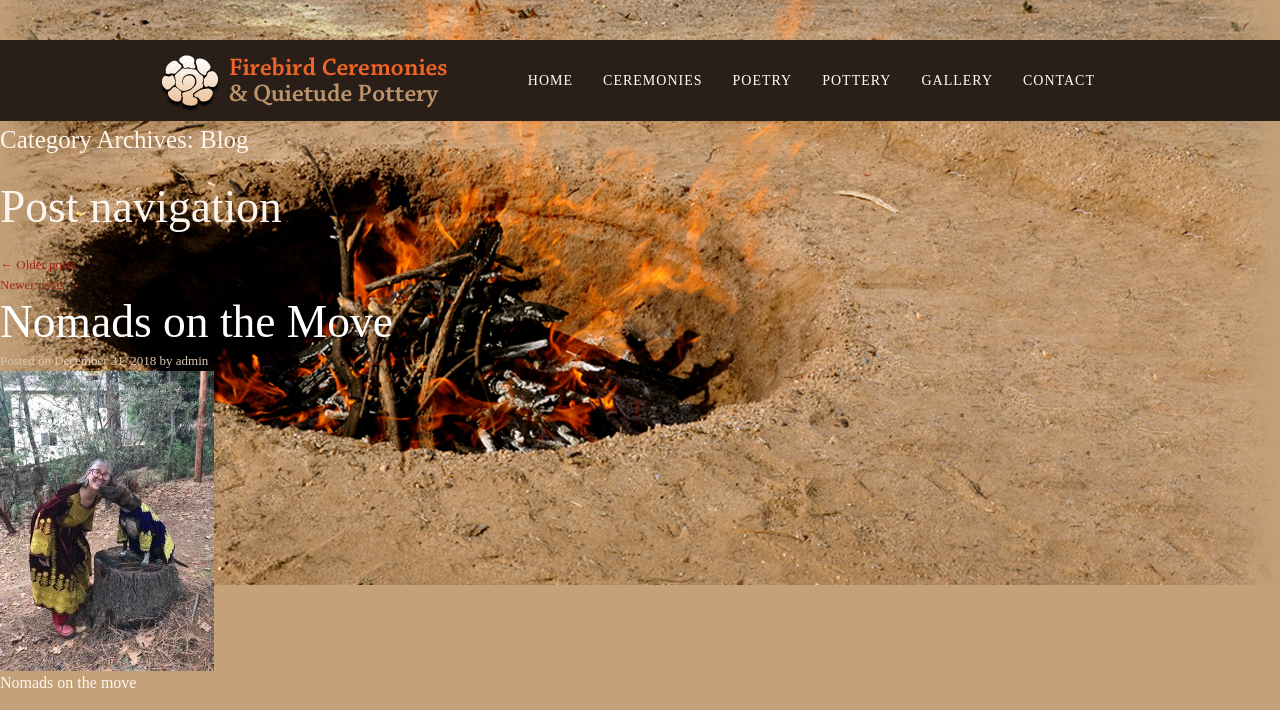Identify the bounding box coordinates for the UI element mentioned here: "December 31, 2018". Provide the coordinates as four float values between 0 and 1, i.e., [left, top, right, bottom].

[0.042, 0.498, 0.122, 0.519]